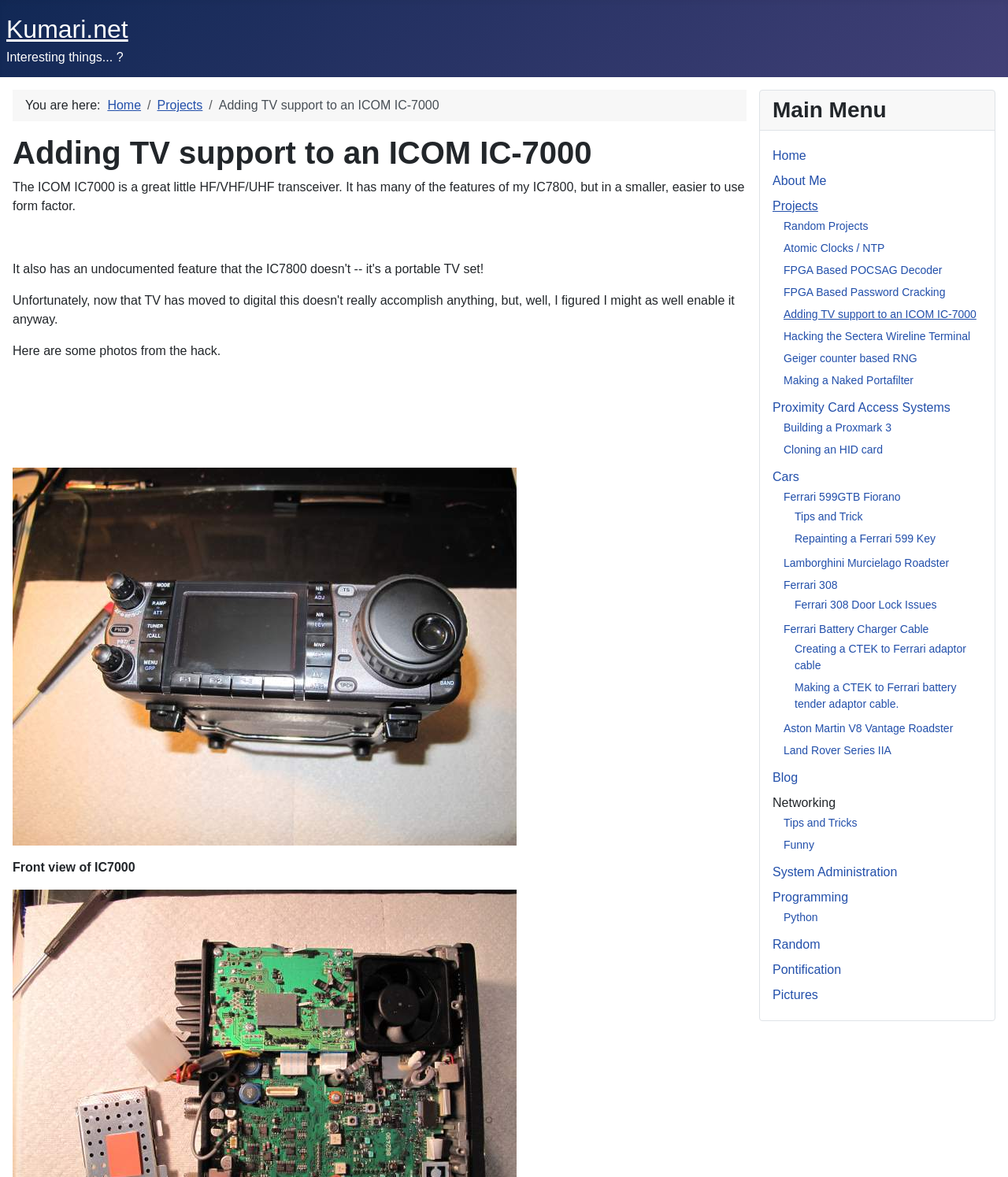Use the information in the screenshot to answer the question comprehensively: What is shown in the image 'img_0417'?

The image 'img_0417' is described as 'Front view of IC7000', which suggests that it is an image of the front of the ICOM IC7000 device.